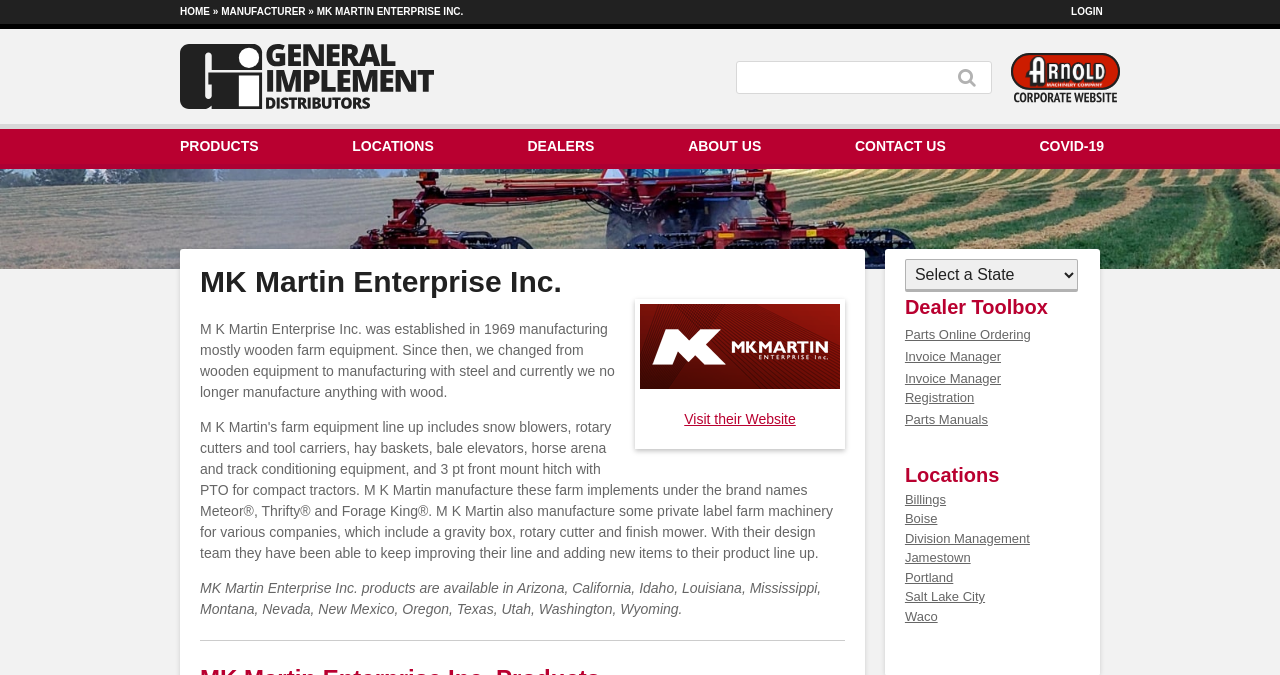Determine the bounding box for the HTML element described here: "title="MK Martin Enterprise Inc."". The coordinates should be given as [left, top, right, bottom] with each number being a float between 0 and 1.

[0.5, 0.45, 0.656, 0.585]